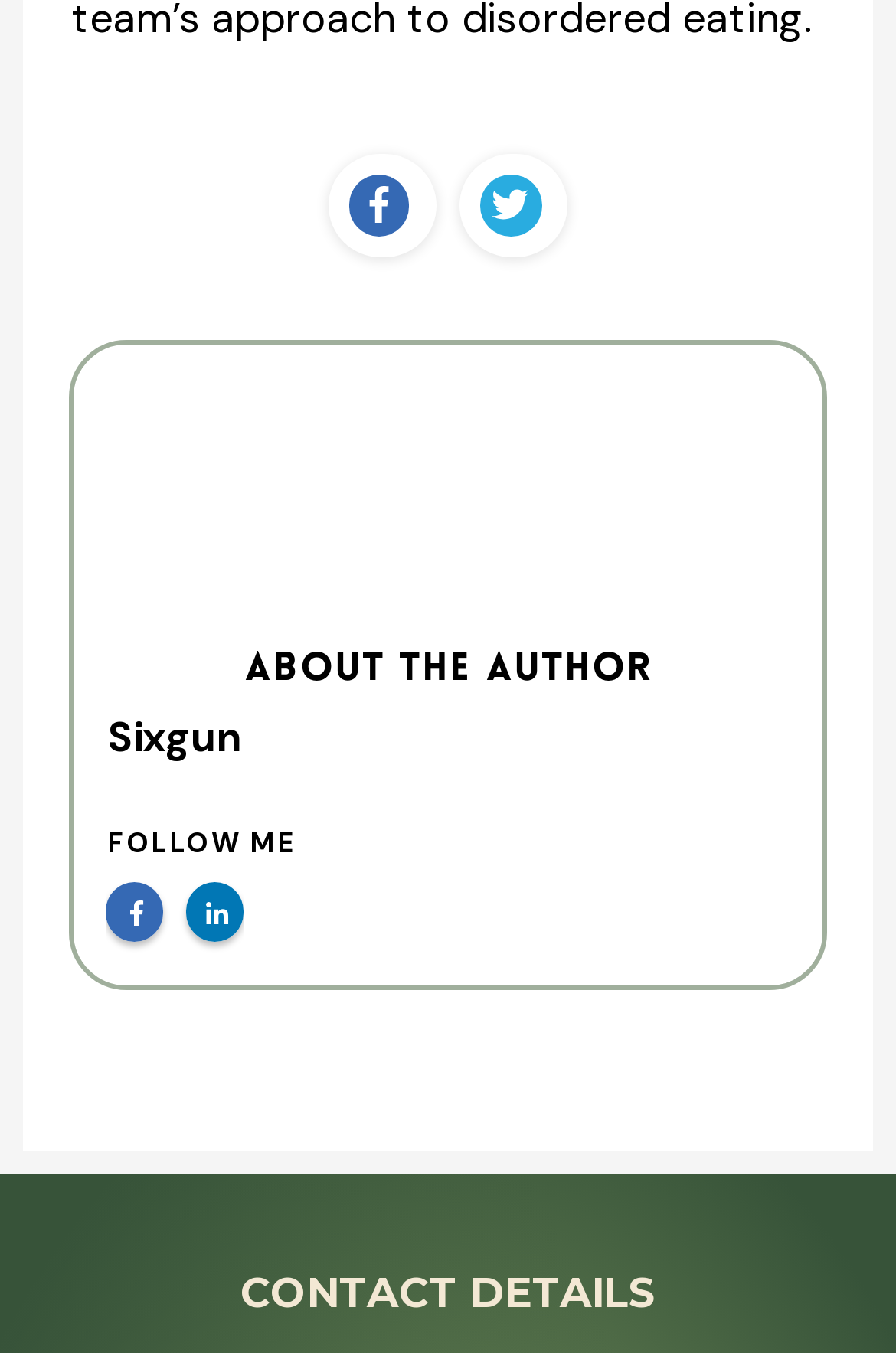What is the author's name?
Please give a detailed and elaborate answer to the question based on the image.

The author's name is mentioned in the link element with the text 'Sixgun' which is located at the top left of the webpage.